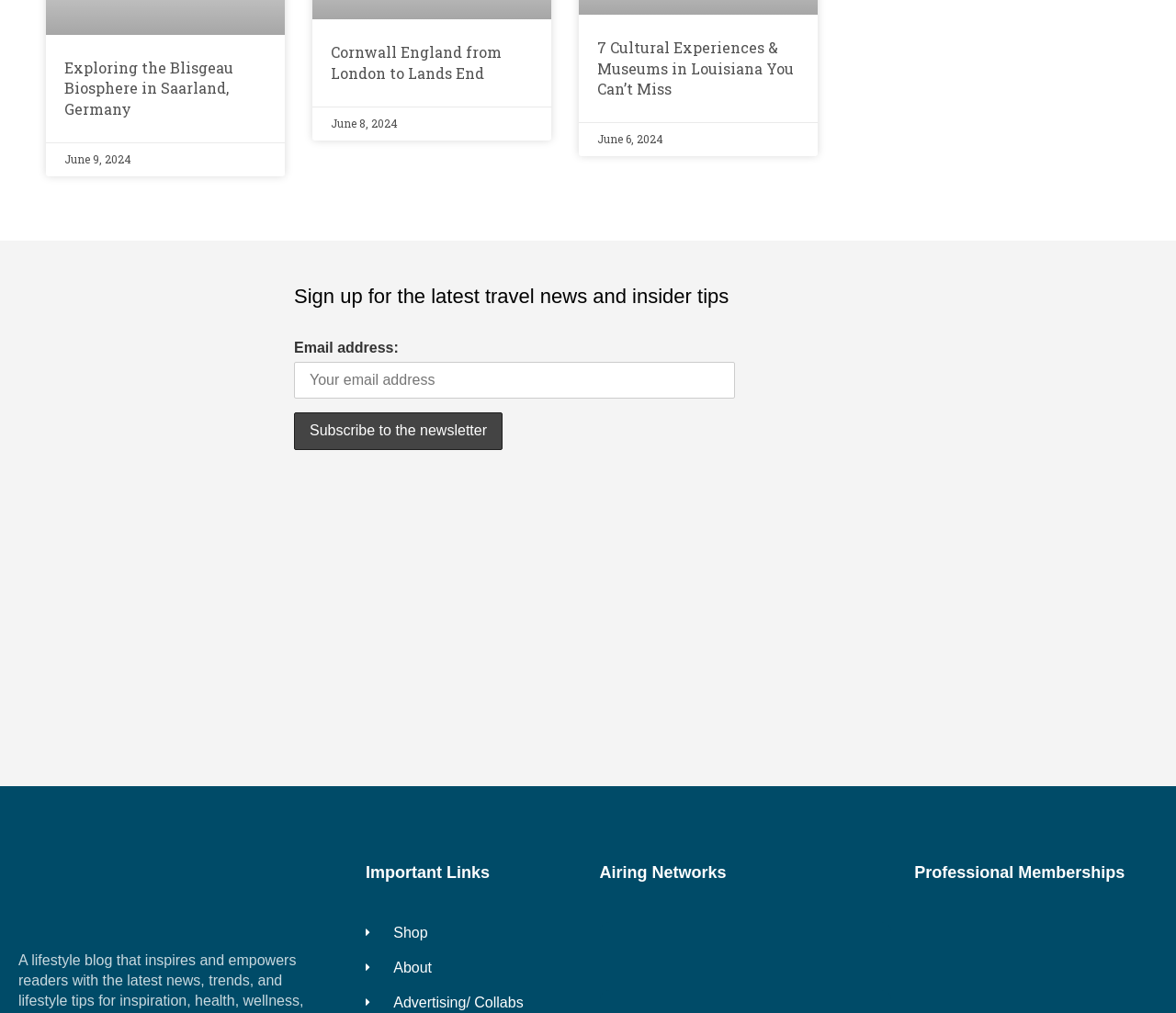Predict the bounding box of the UI element based on the description: "Instagram". The coordinates should be four float numbers between 0 and 1, formatted as [left, top, right, bottom].

[0.05, 0.885, 0.077, 0.916]